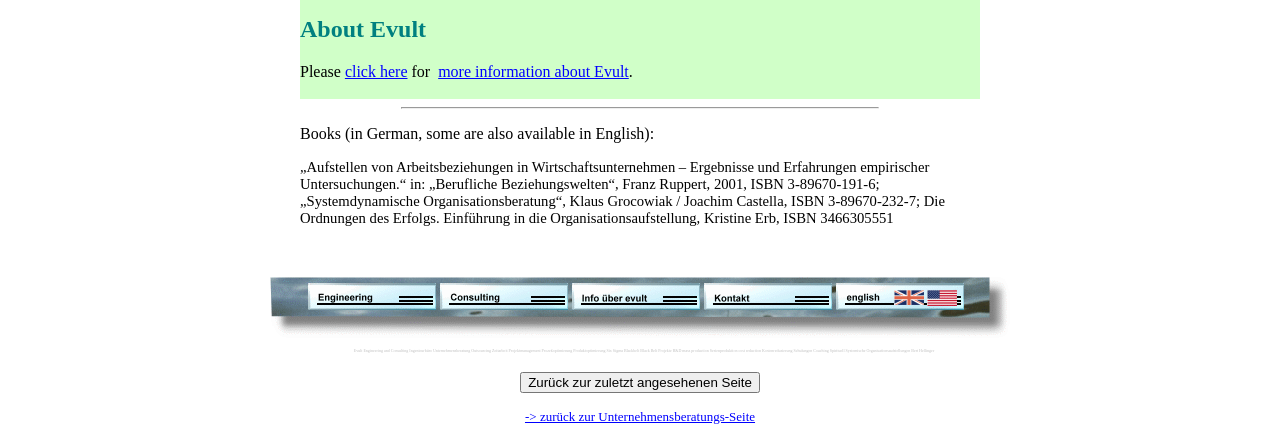Please provide a short answer using a single word or phrase for the question:
What is the name of the author mentioned?

Bert Hellinger